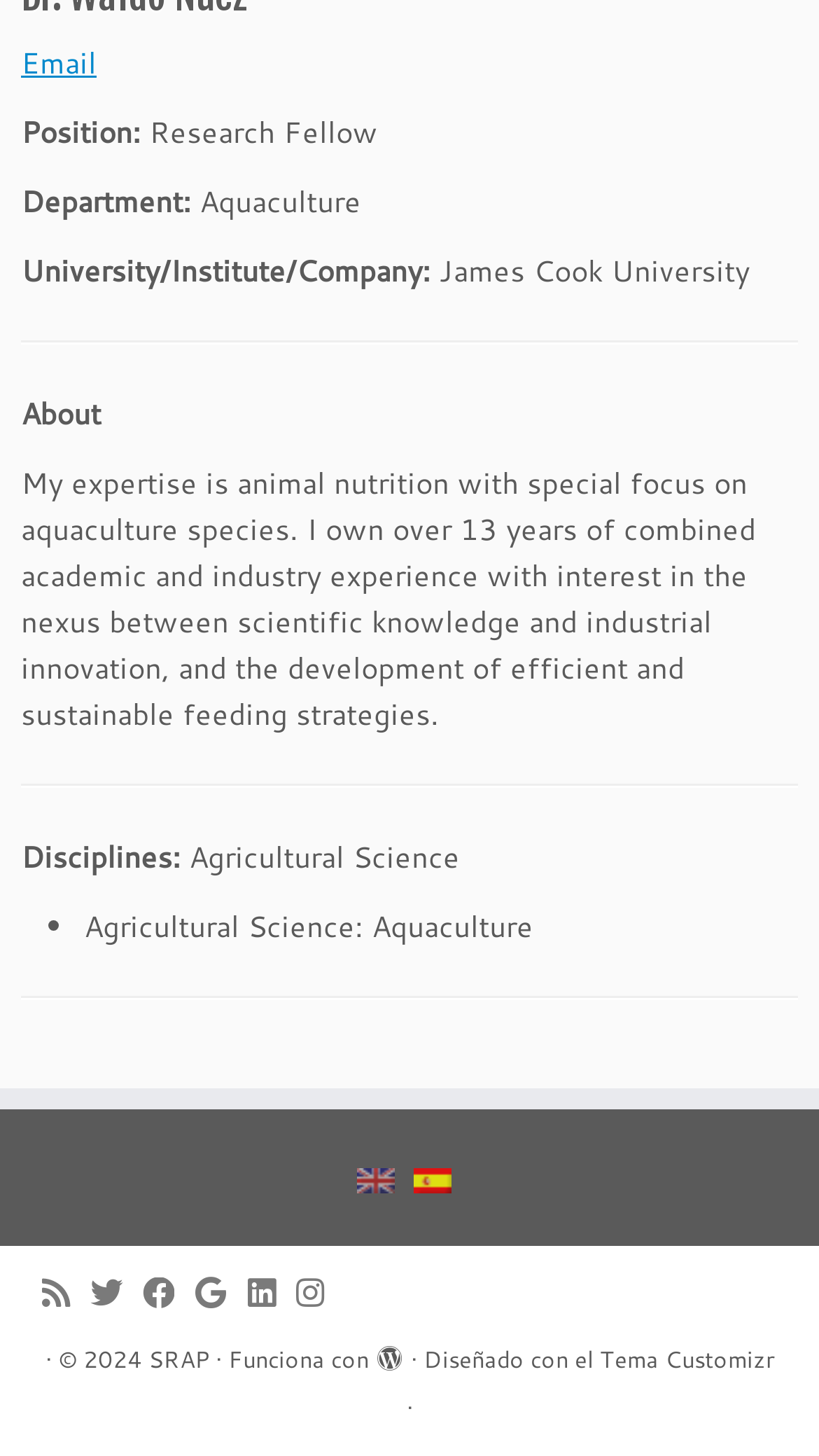What is the researcher's position?
Examine the image and provide an in-depth answer to the question.

The researcher's position is mentioned in the section 'Position:' which is located at the top of the webpage, with the text 'Research Fellow' following it.